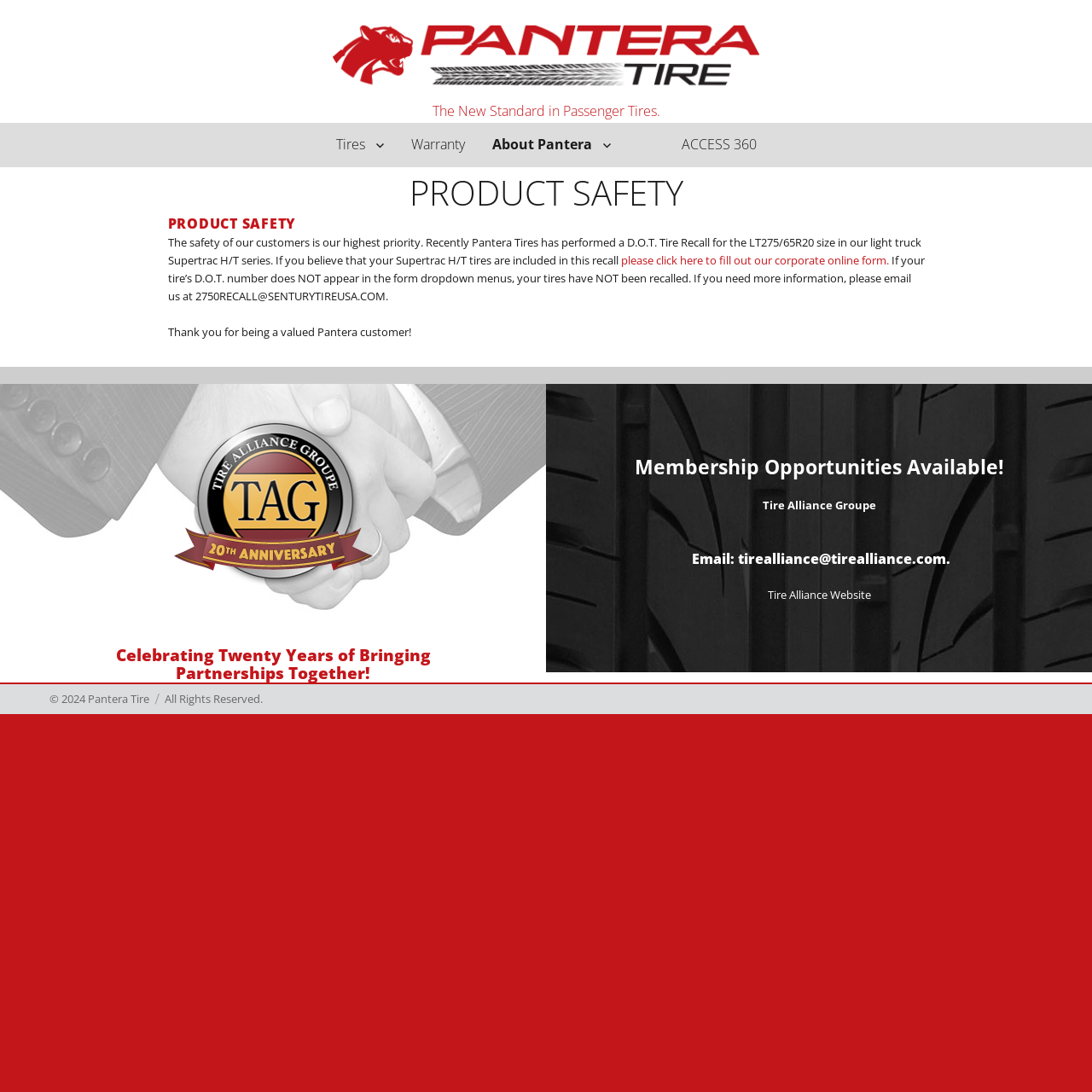Calculate the bounding box coordinates of the UI element given the description: "Tire Alliance Website".

[0.703, 0.537, 0.797, 0.551]